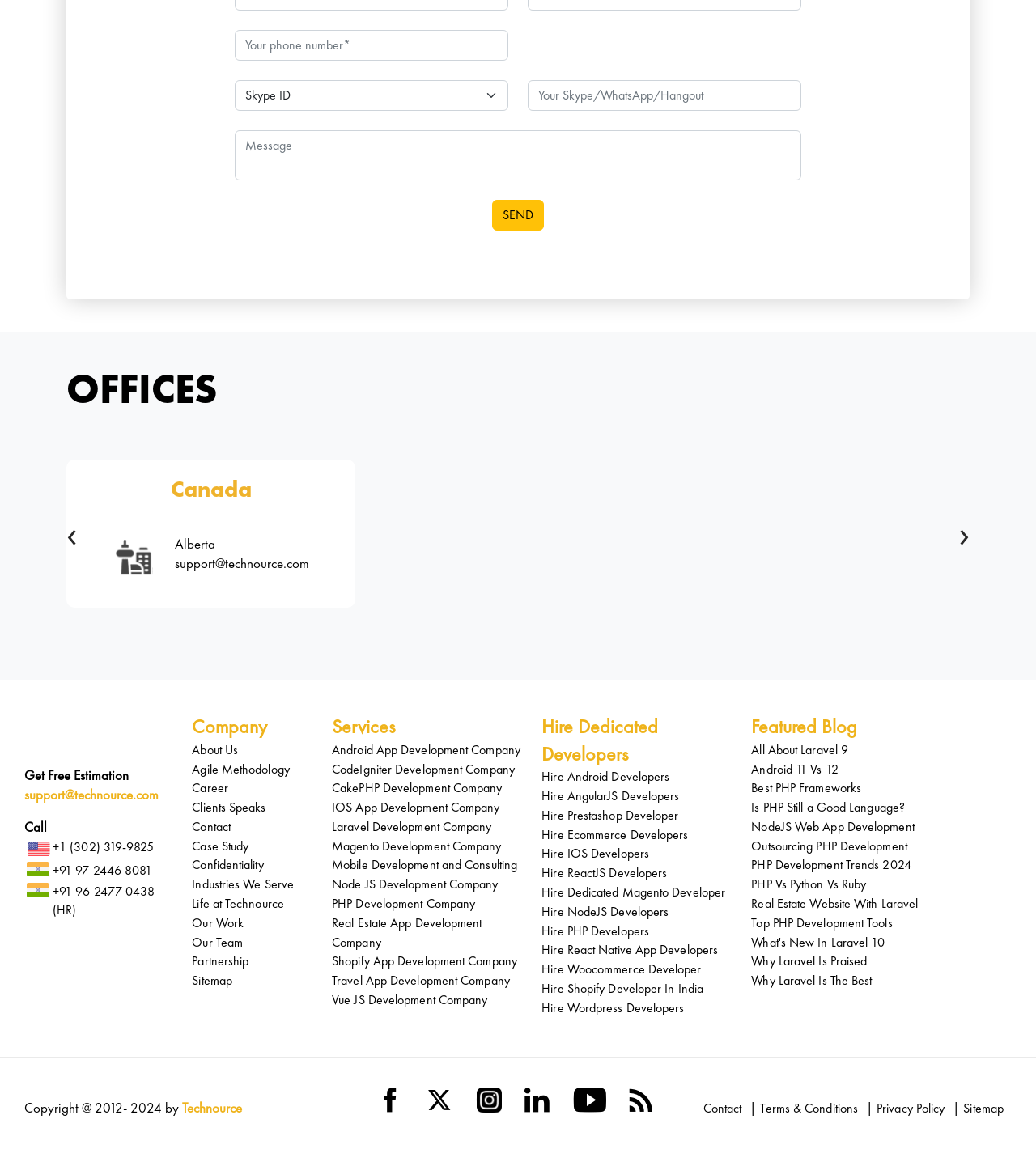Show the bounding box coordinates of the element that should be clicked to complete the task: "Contact us".

[0.185, 0.712, 0.223, 0.727]